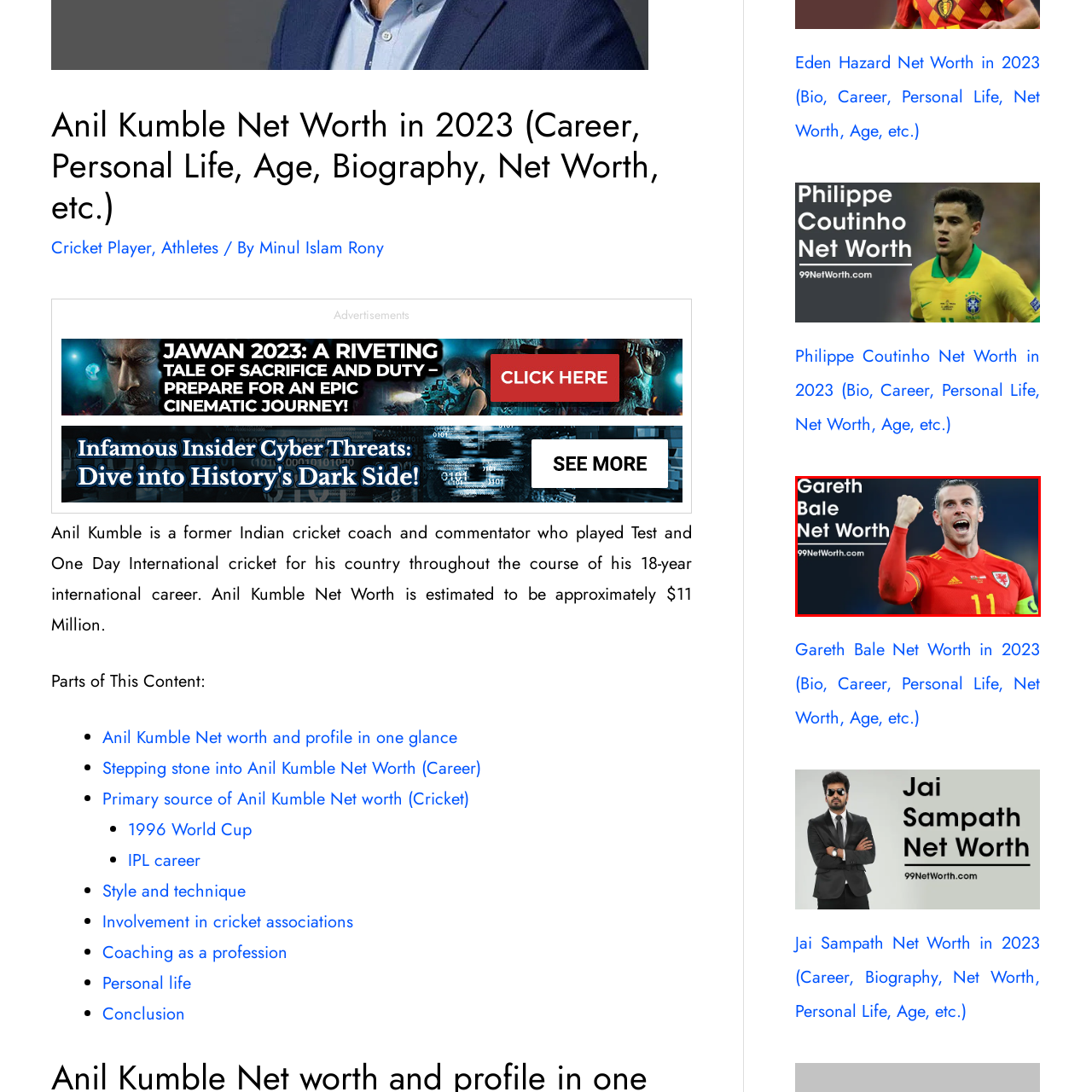What is the focus of the content piece?
Please analyze the segment of the image inside the red bounding box and respond with a single word or phrase.

Gareth Bale's net worth